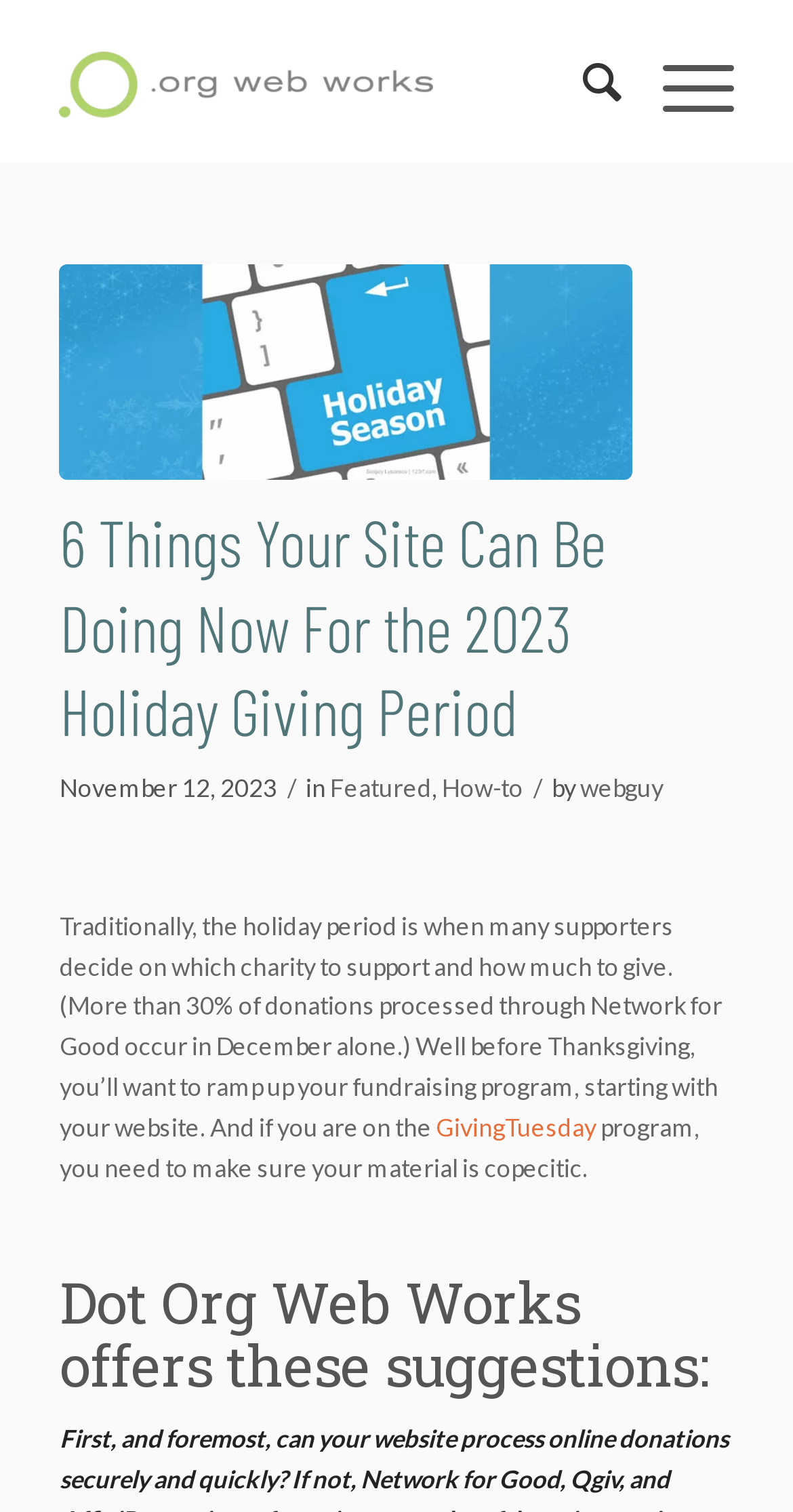Determine the bounding box coordinates (top-left x, top-left y, bottom-right x, bottom-right y) of the UI element described in the following text: Menu Menu

[0.784, 0.0, 0.925, 0.108]